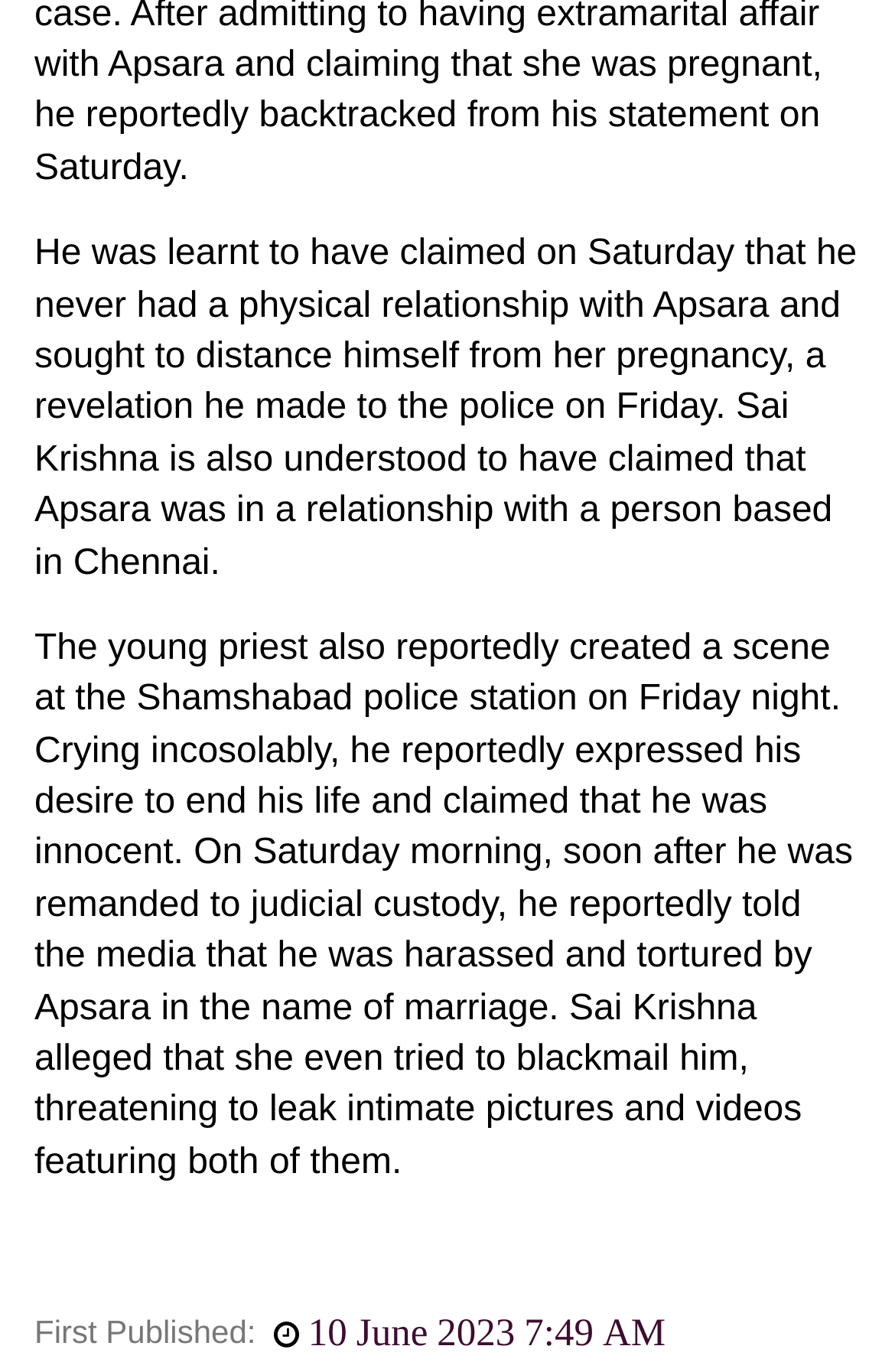Identify the bounding box for the element characterized by the following description: "Extramarital Affair".

[0.054, 0.583, 0.418, 0.64]